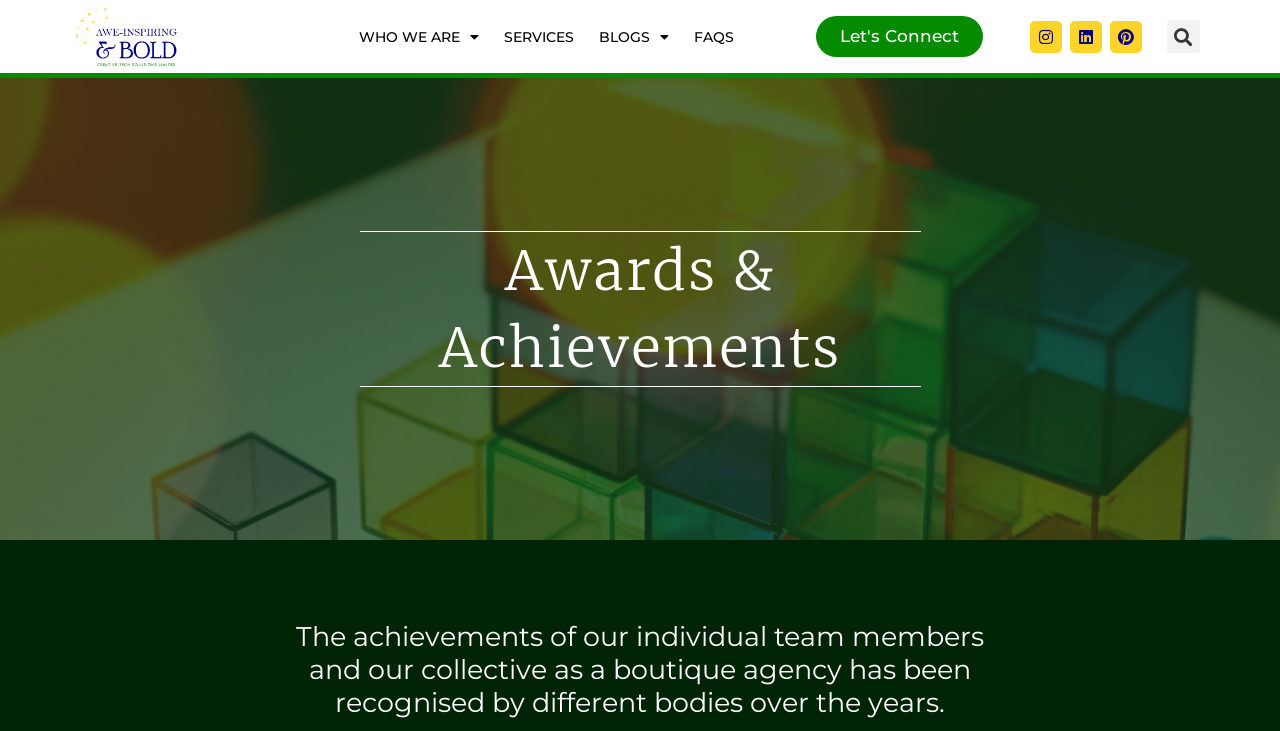What is the topic of the page?
Answer the question in as much detail as possible.

I determined the topic of the page by looking at the heading 'Awards & Achievements' and the text that follows, which describes the achievements of the team members and the agency.